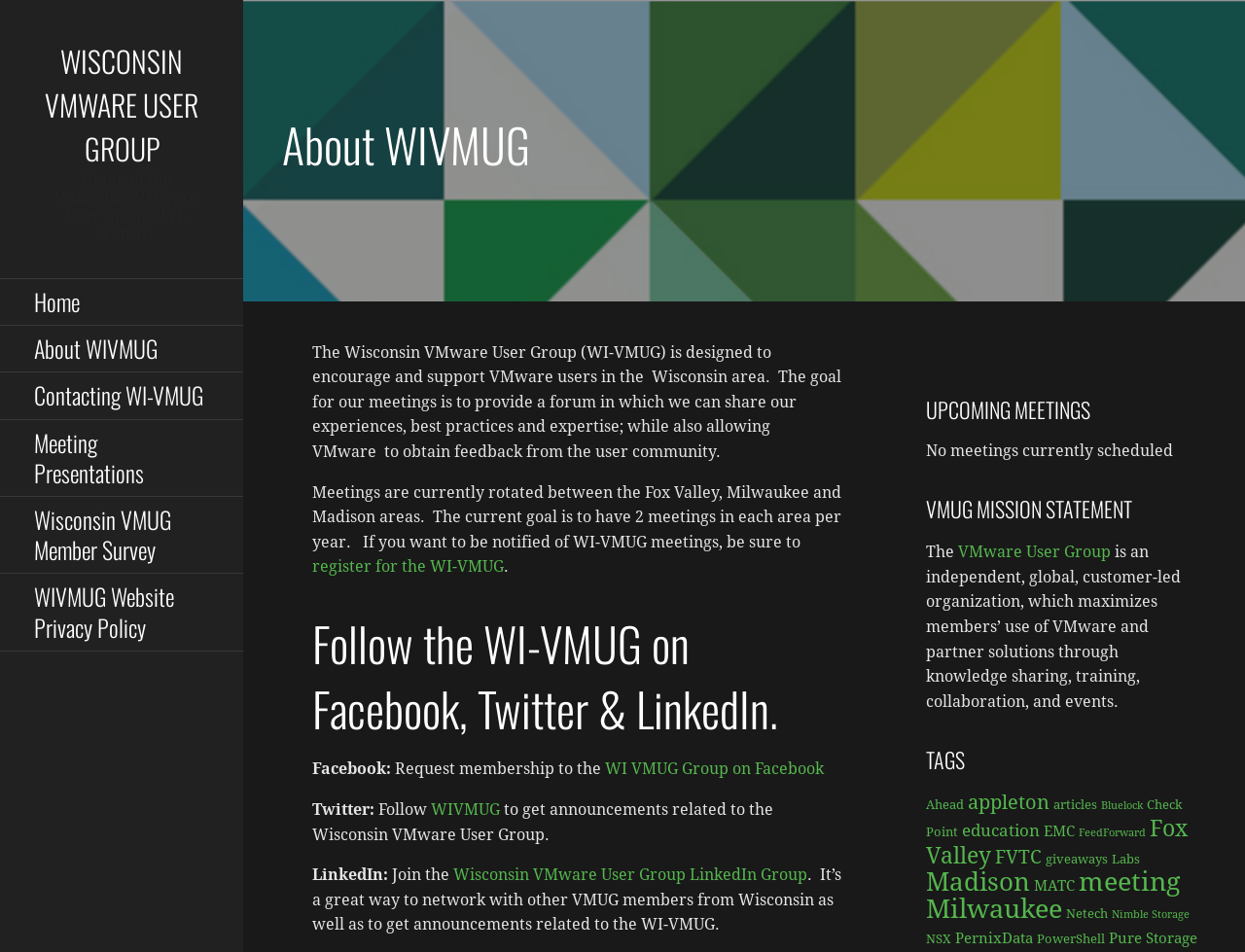Find the bounding box coordinates of the element you need to click on to perform this action: 'Learn about the VMUG mission statement'. The coordinates should be represented by four float values between 0 and 1, in the format [left, top, right, bottom].

[0.769, 0.57, 0.892, 0.59]